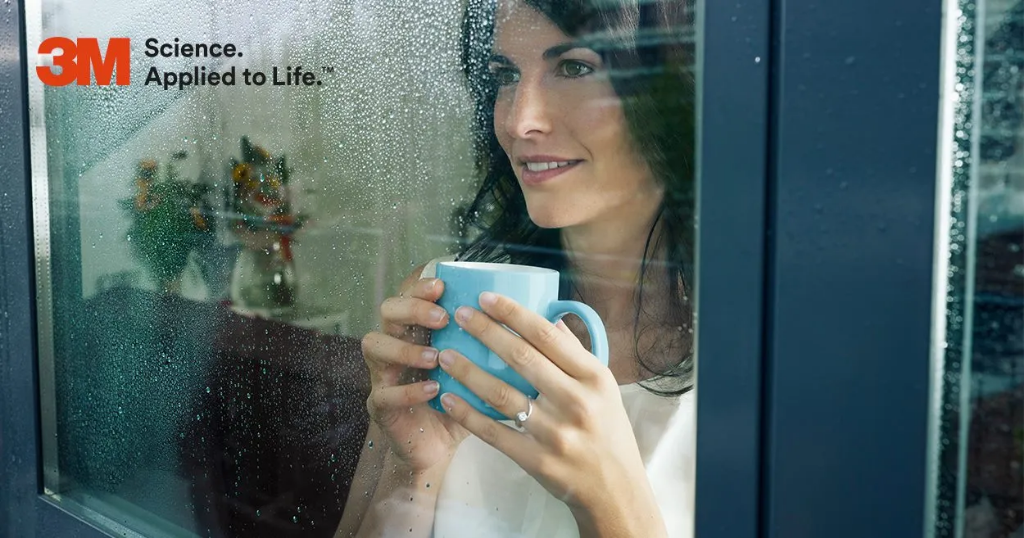What is the purpose of the 3M product? Examine the screenshot and reply using just one word or a brief phrase.

To enhance home energy efficiency